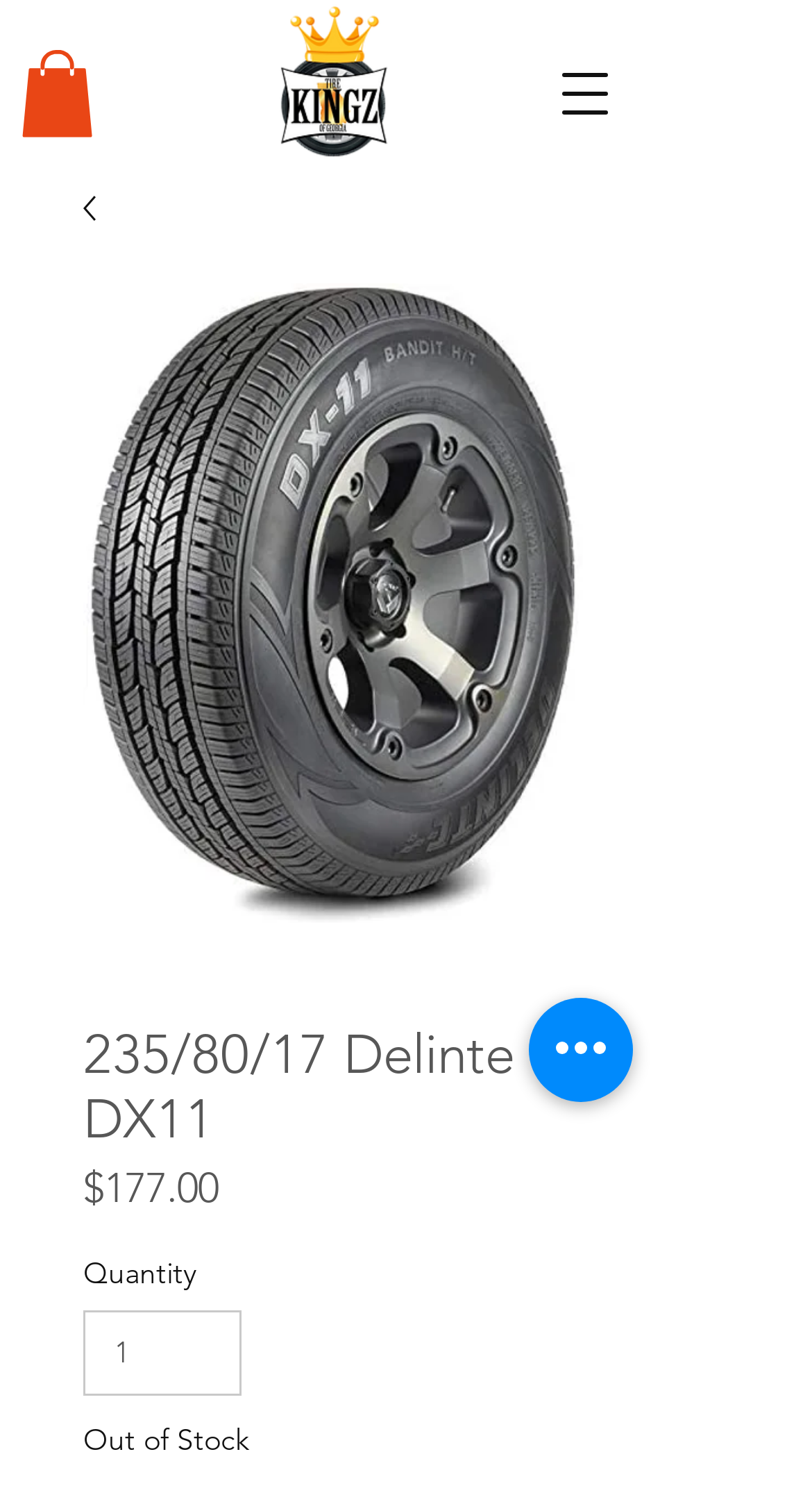Create a detailed narrative of the webpage’s visual and textual elements.

The webpage appears to be a product page for the "235/80/17 Delinte DX11" tire. At the top left, there is a small logo image and a link next to it. On the top right, there is a button to open the navigation menu. 

Below the logo, there is a large image of the tire, taking up most of the width of the page. Above the tire image, there is a heading with the product name "235/80/17 Delinte DX11". 

To the right of the tire image, there is a section with product information. It displays the price of the tire, "$177.00", along with a label "Price". Below the price, there is a "Quantity" label and a spin button to select the quantity, with a minimum value of 1. 

Further down, there is a "Quick actions" button on the right side of the page. Additionally, there is a notification that the product is "Out of Stock".